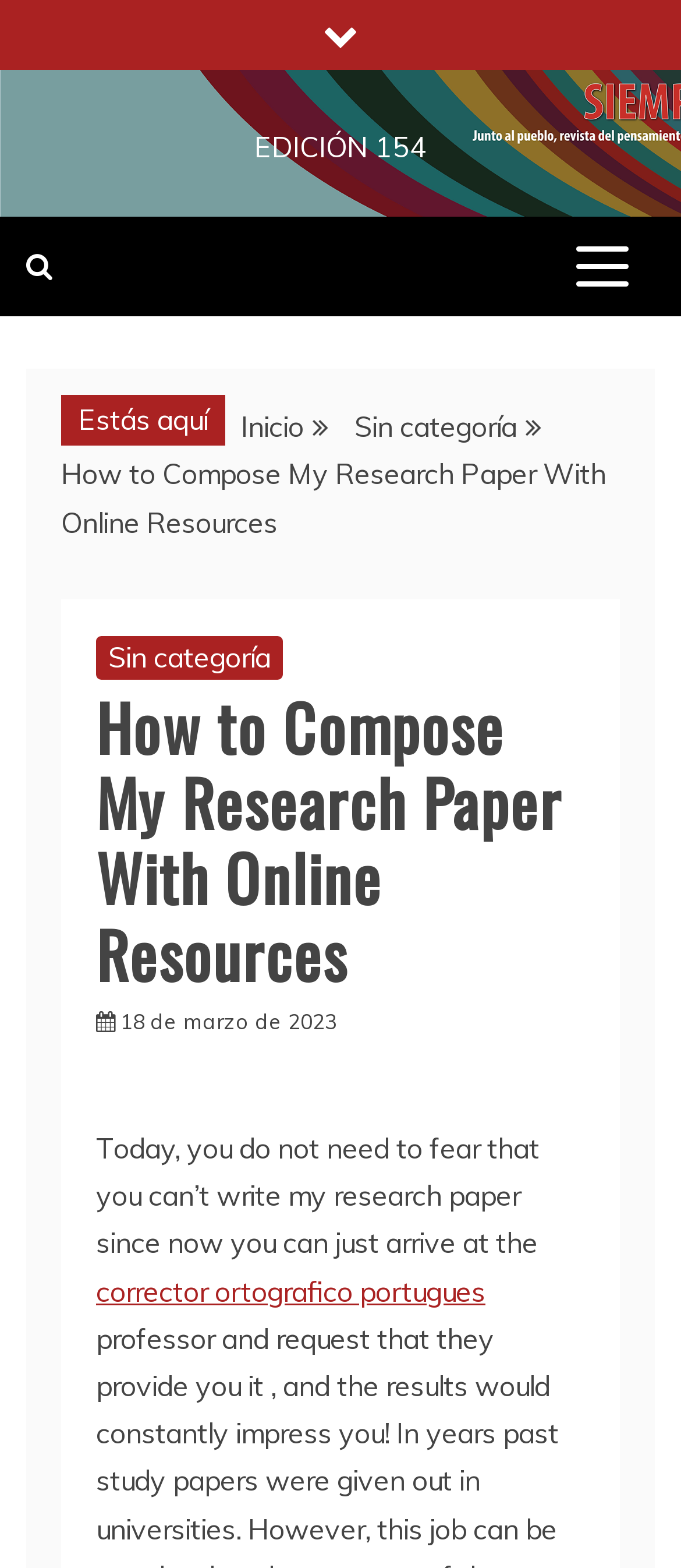Generate the text of the webpage's primary heading.

How to Compose My Research Paper With Online Resources